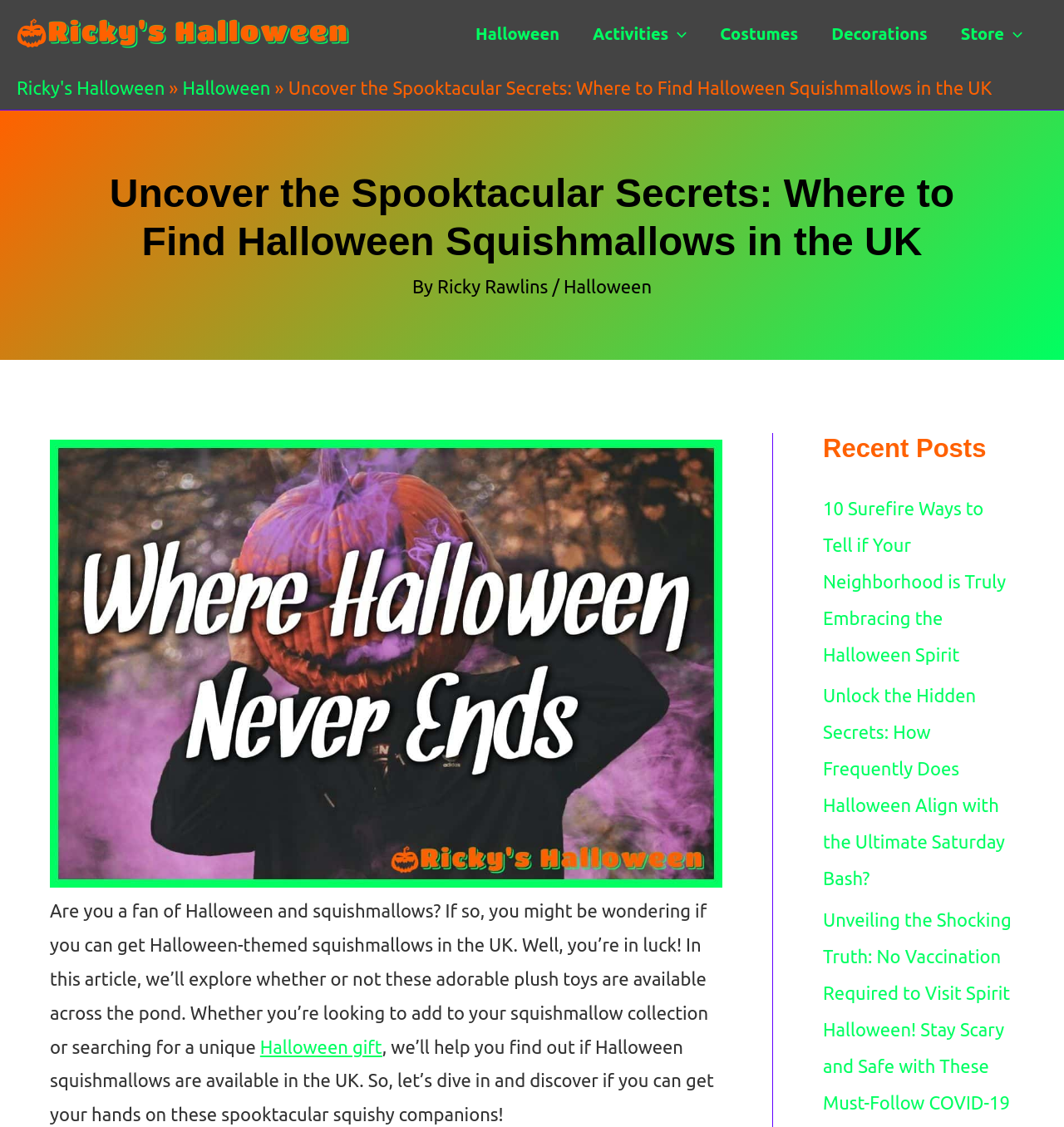What is the category of the link 'Costumes'?
Ensure your answer is thorough and detailed.

The link 'Costumes' is part of the site navigation, and it is categorized under 'Halloween'.